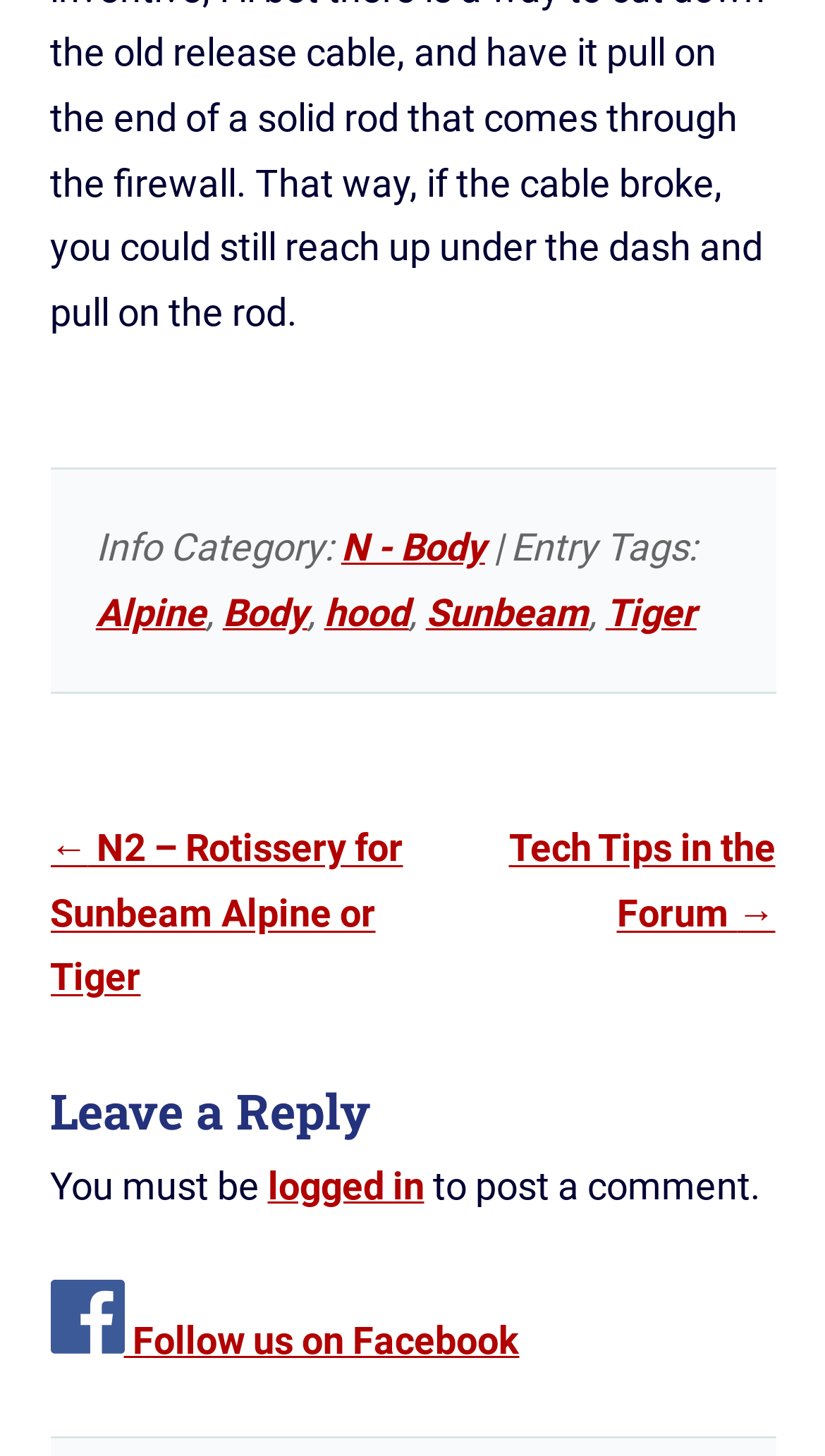Please identify the bounding box coordinates of the area I need to click to accomplish the following instruction: "Contact Us".

None